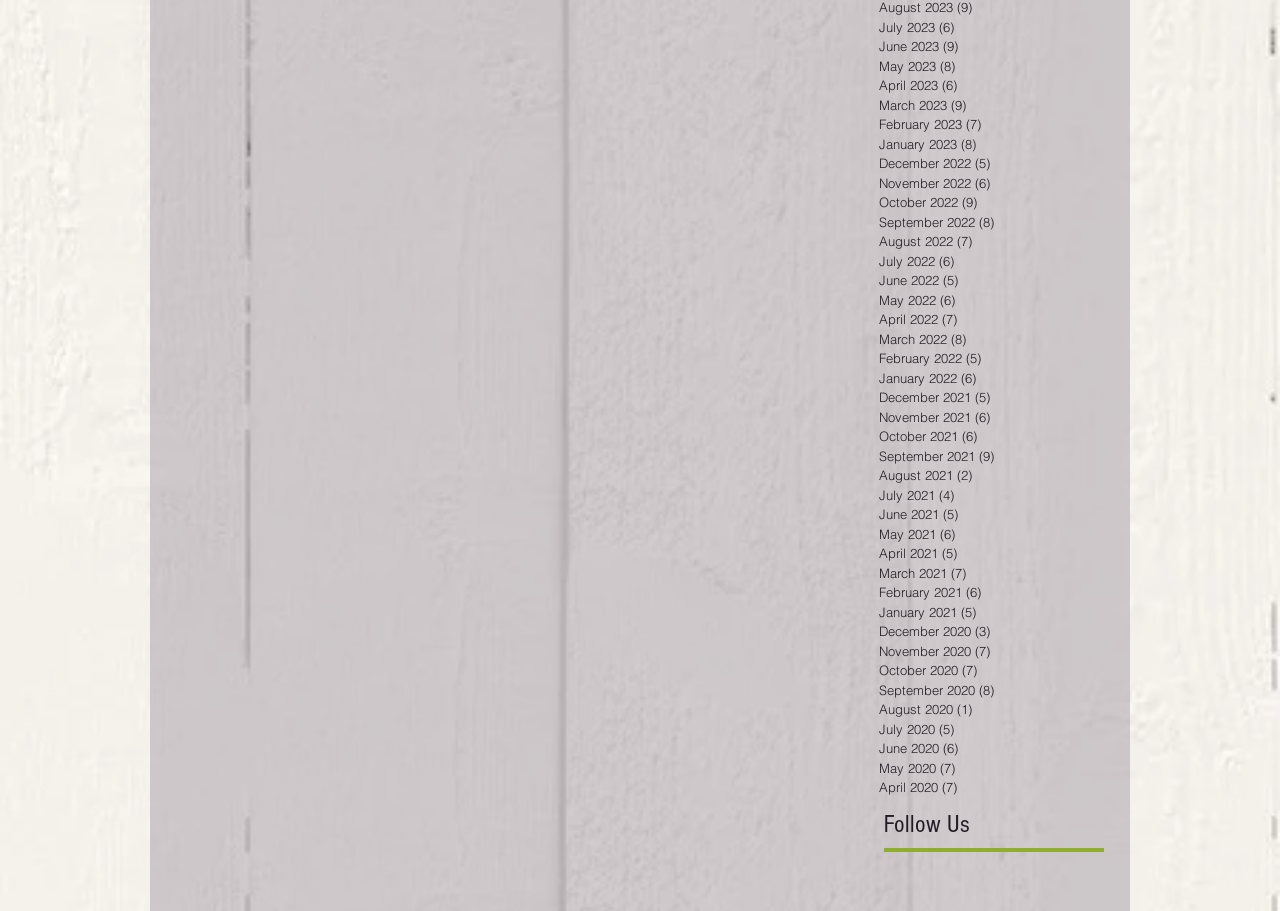Please respond to the question using a single word or phrase:
What is the earliest month listed on the webpage?

December 2020